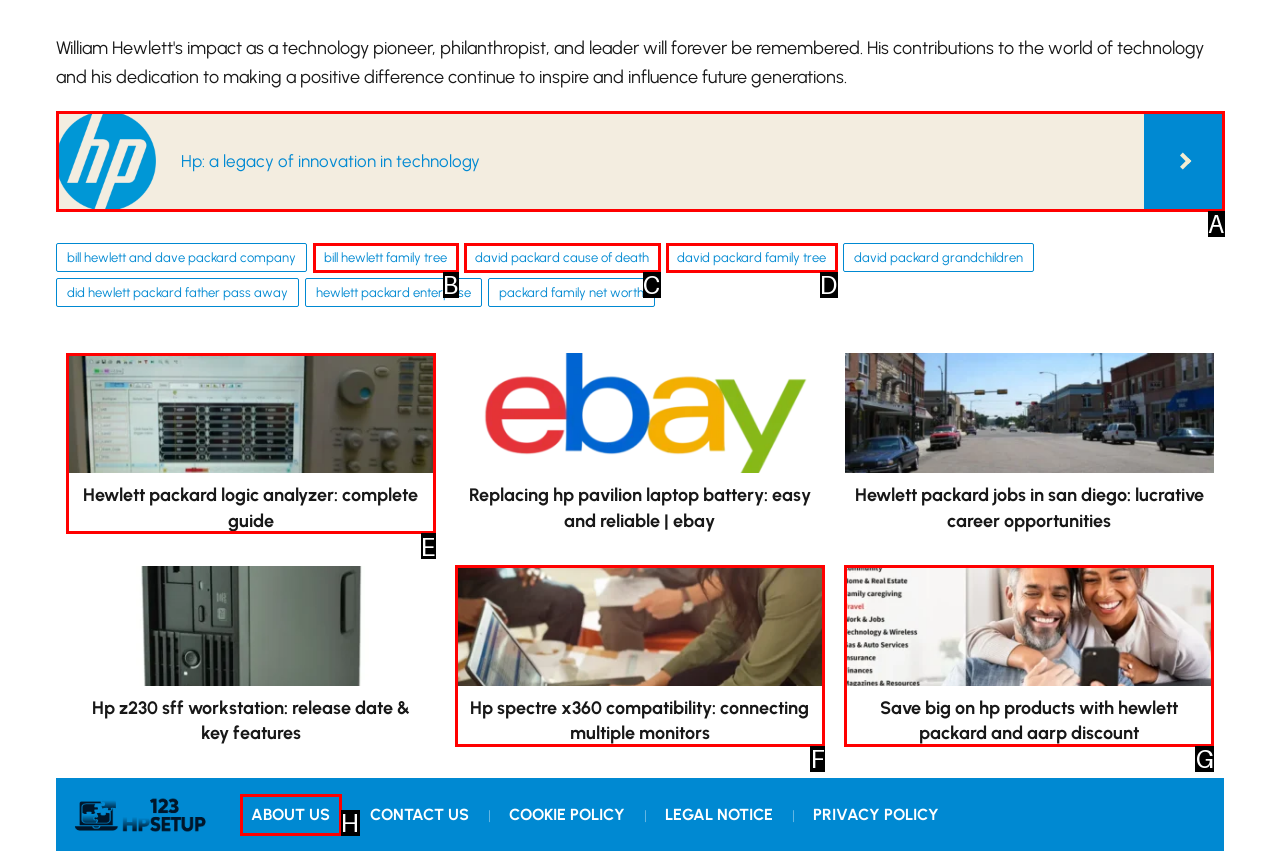Which option is described as follows: bill hewlett family tree
Answer with the letter of the matching option directly.

B